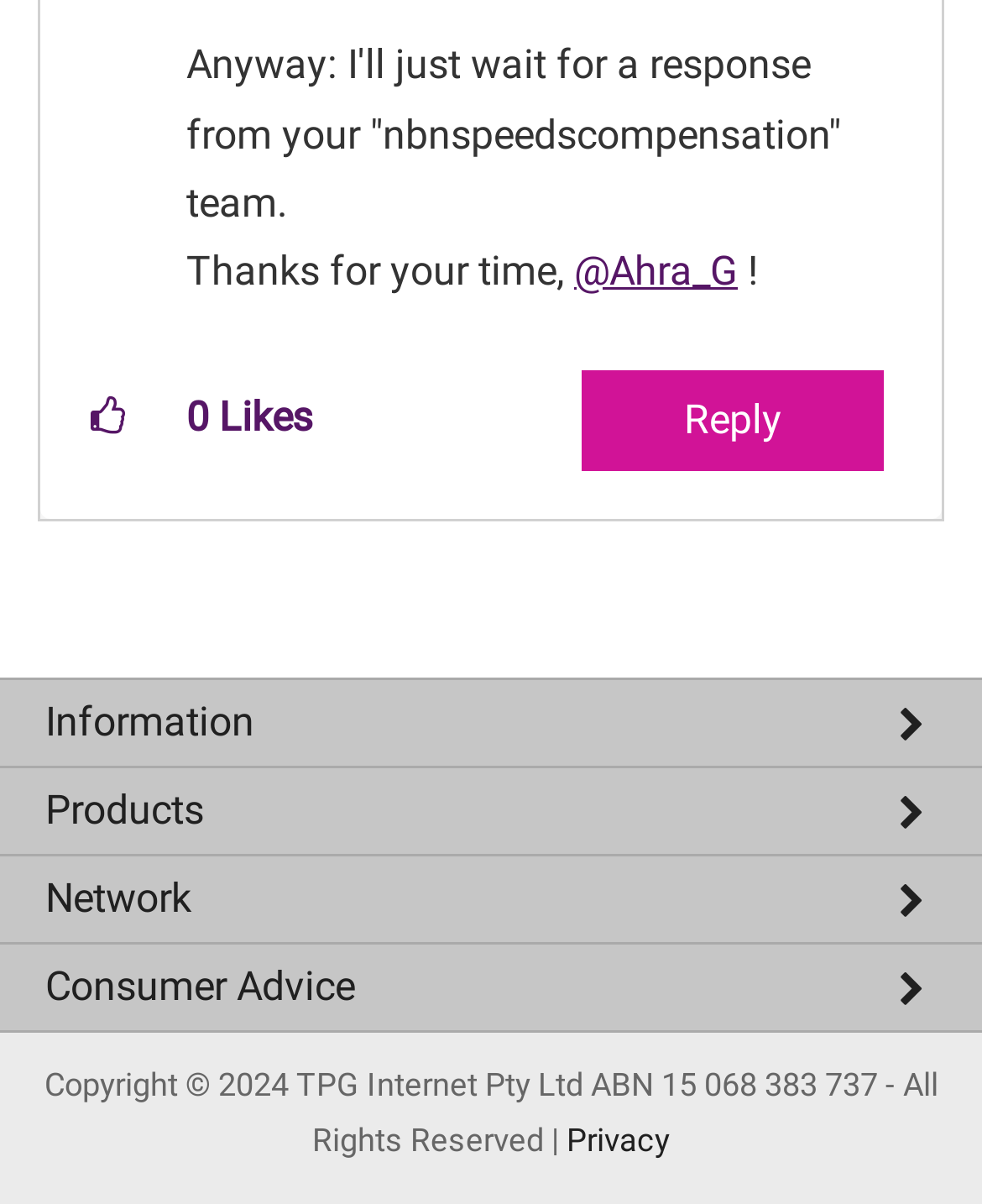How many sections are there in the footer? Look at the image and give a one-word or short phrase answer.

5